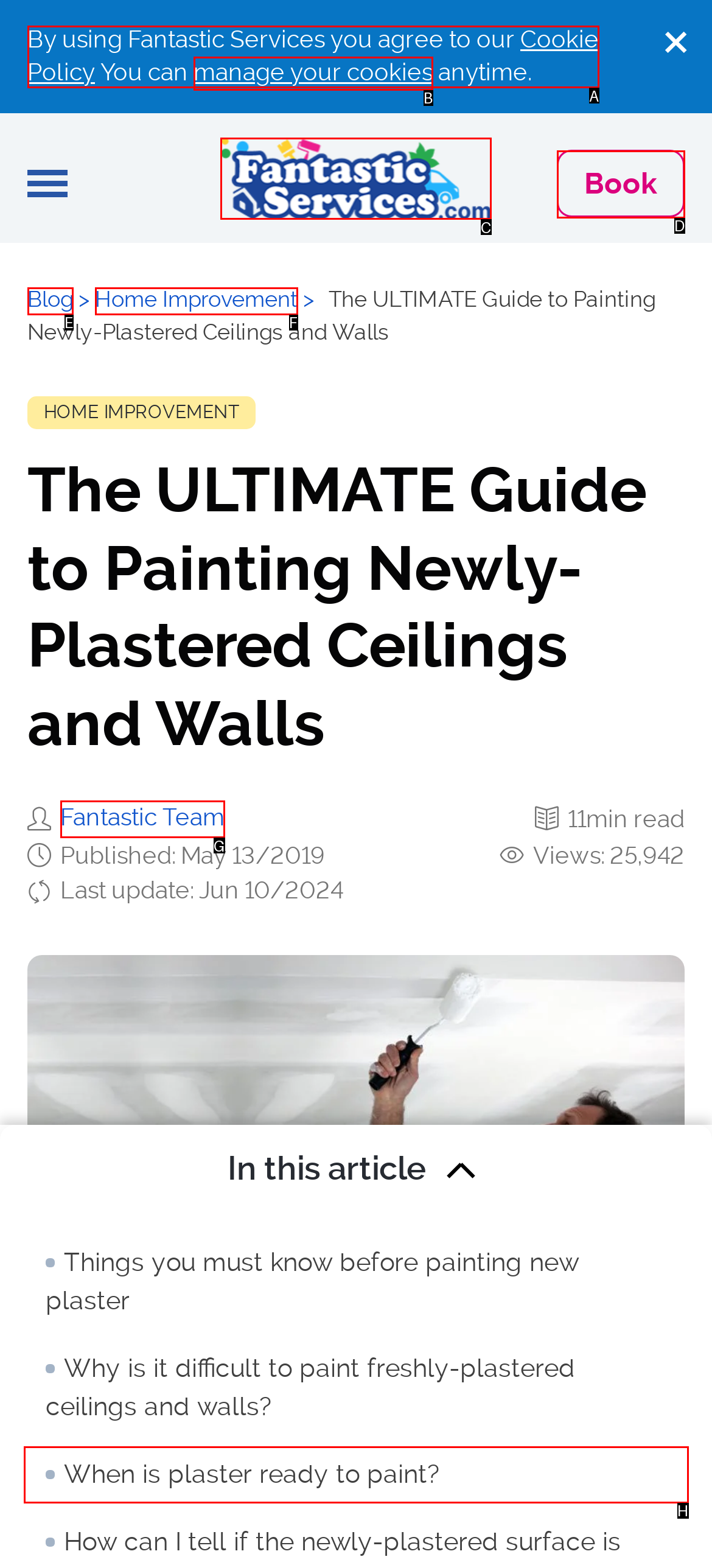Determine the correct UI element to click for this instruction: View the 'Fantastic Services Blog Logo'. Respond with the letter of the chosen element.

C